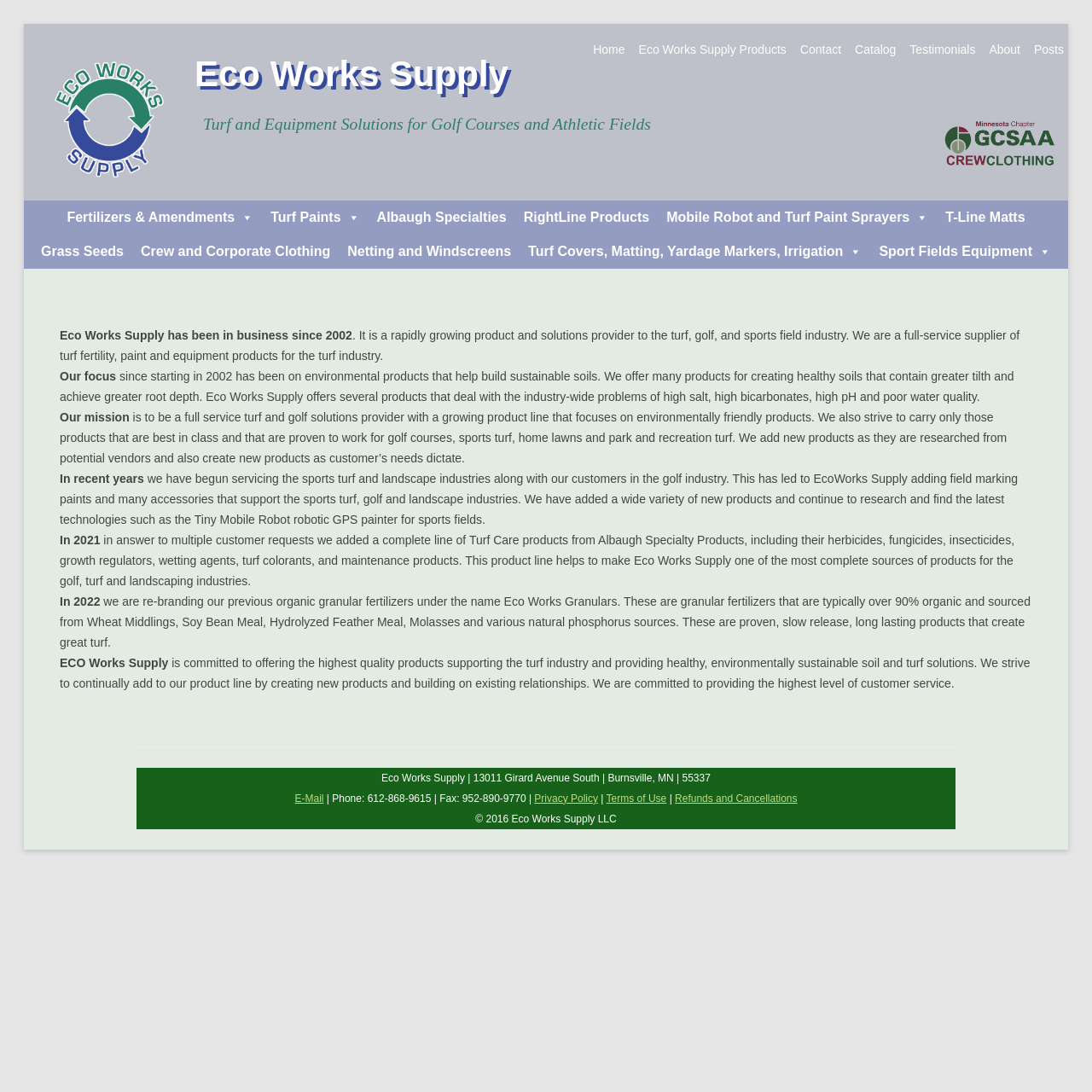Using the description "Refunds and Cancellations", predict the bounding box of the relevant HTML element.

[0.618, 0.726, 0.73, 0.737]